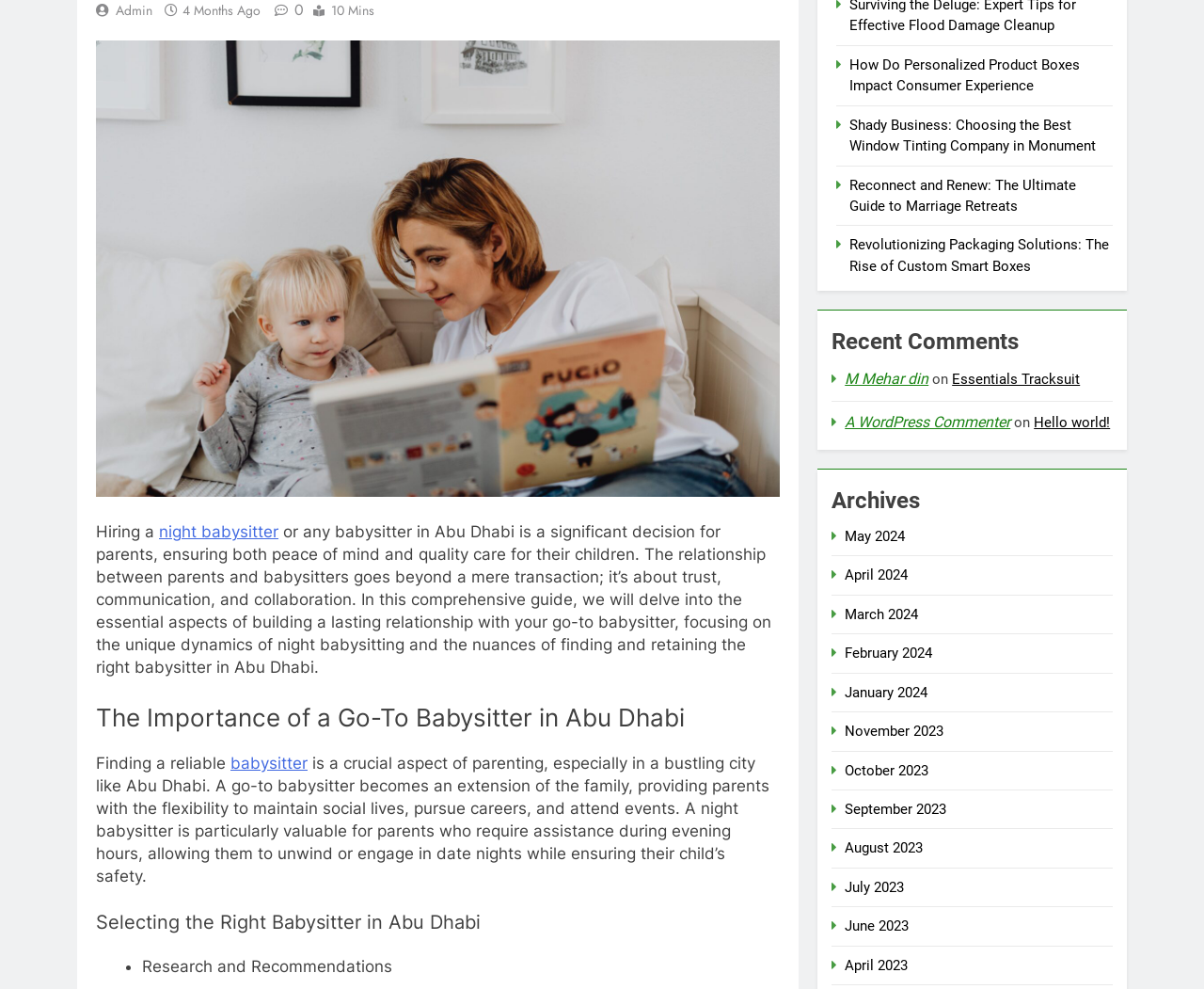Provide the bounding box coordinates in the format (top-left x, top-left y, bottom-right x, bottom-right y). All values are floating point numbers between 0 and 1. Determine the bounding box coordinate of the UI element described as: A WordPress Commenter

[0.702, 0.418, 0.839, 0.436]